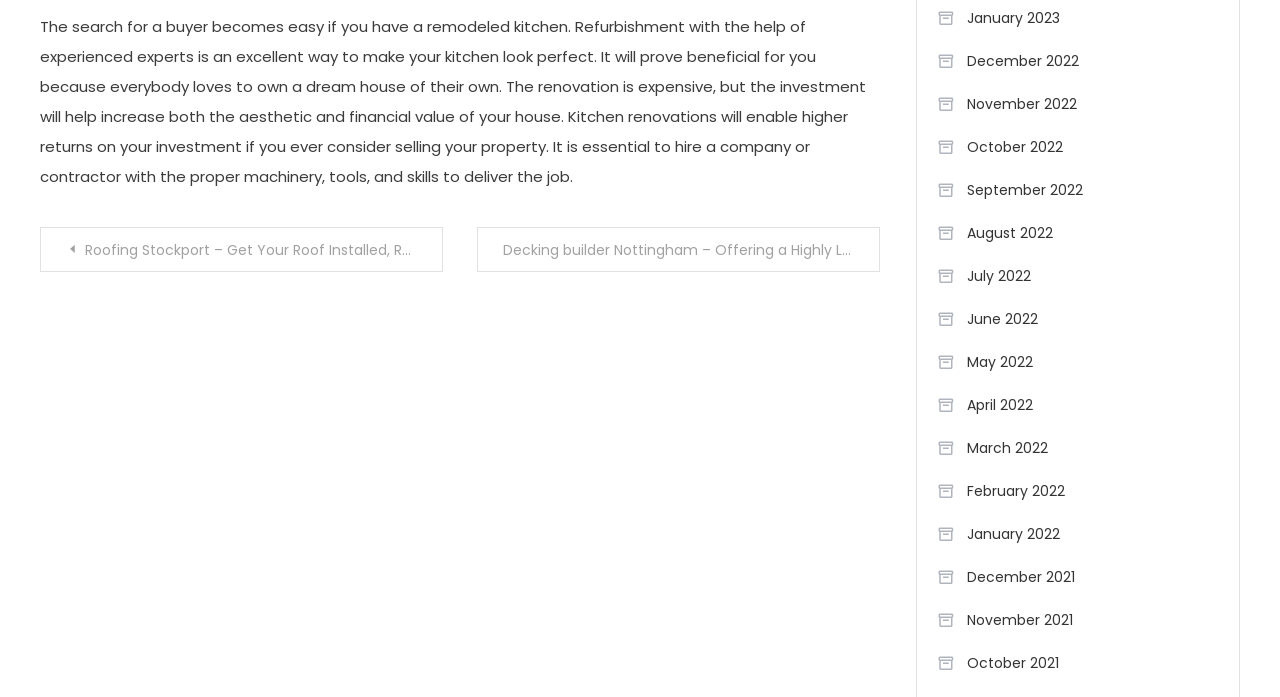Please respond in a single word or phrase: 
How many navigation links are present?

2